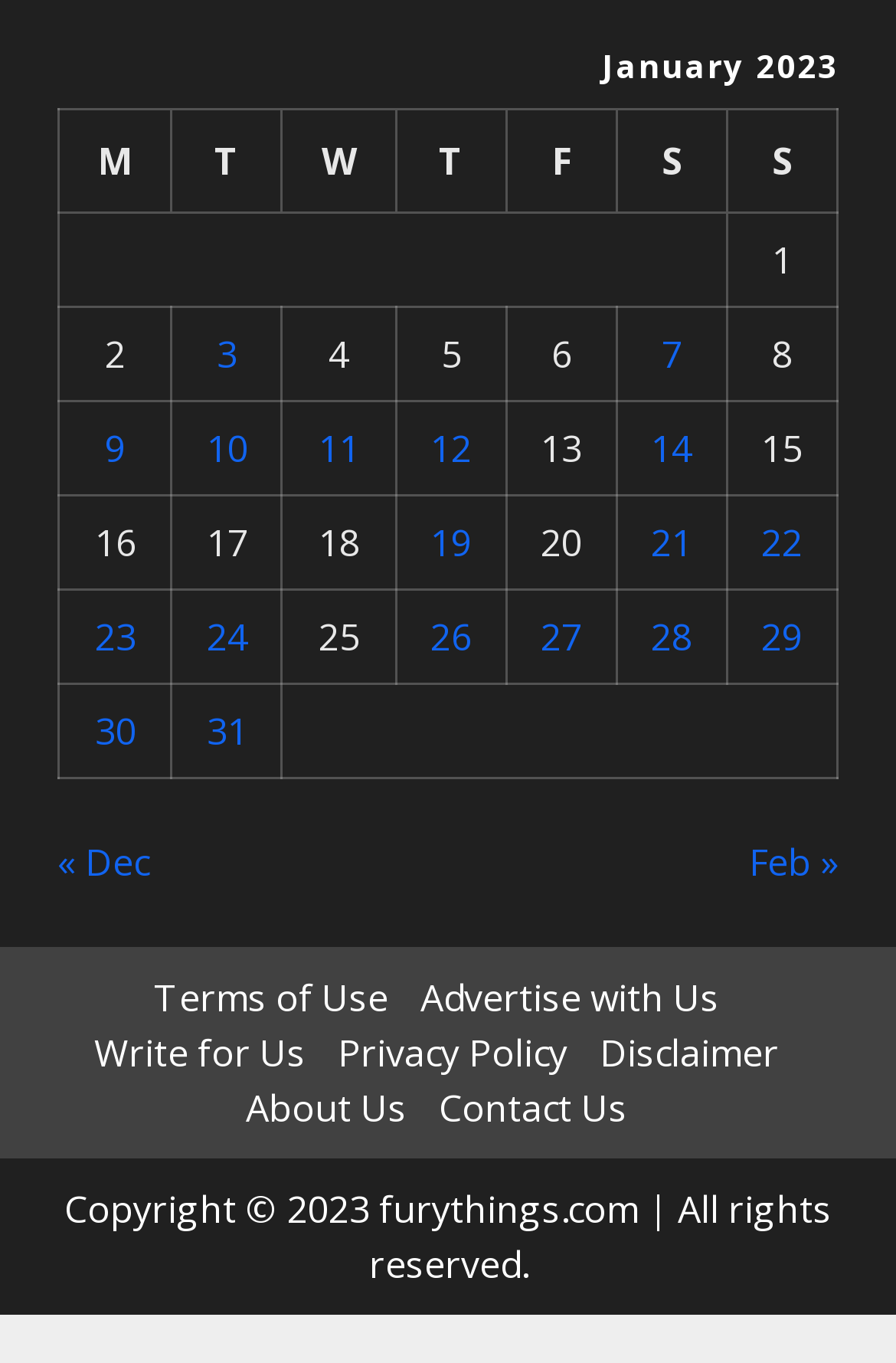For the following element description, predict the bounding box coordinates in the format (top-left x, top-left y, bottom-right x, bottom-right y). All values should be floating point numbers between 0 and 1. Description: Terms of Use

[0.172, 0.713, 0.433, 0.75]